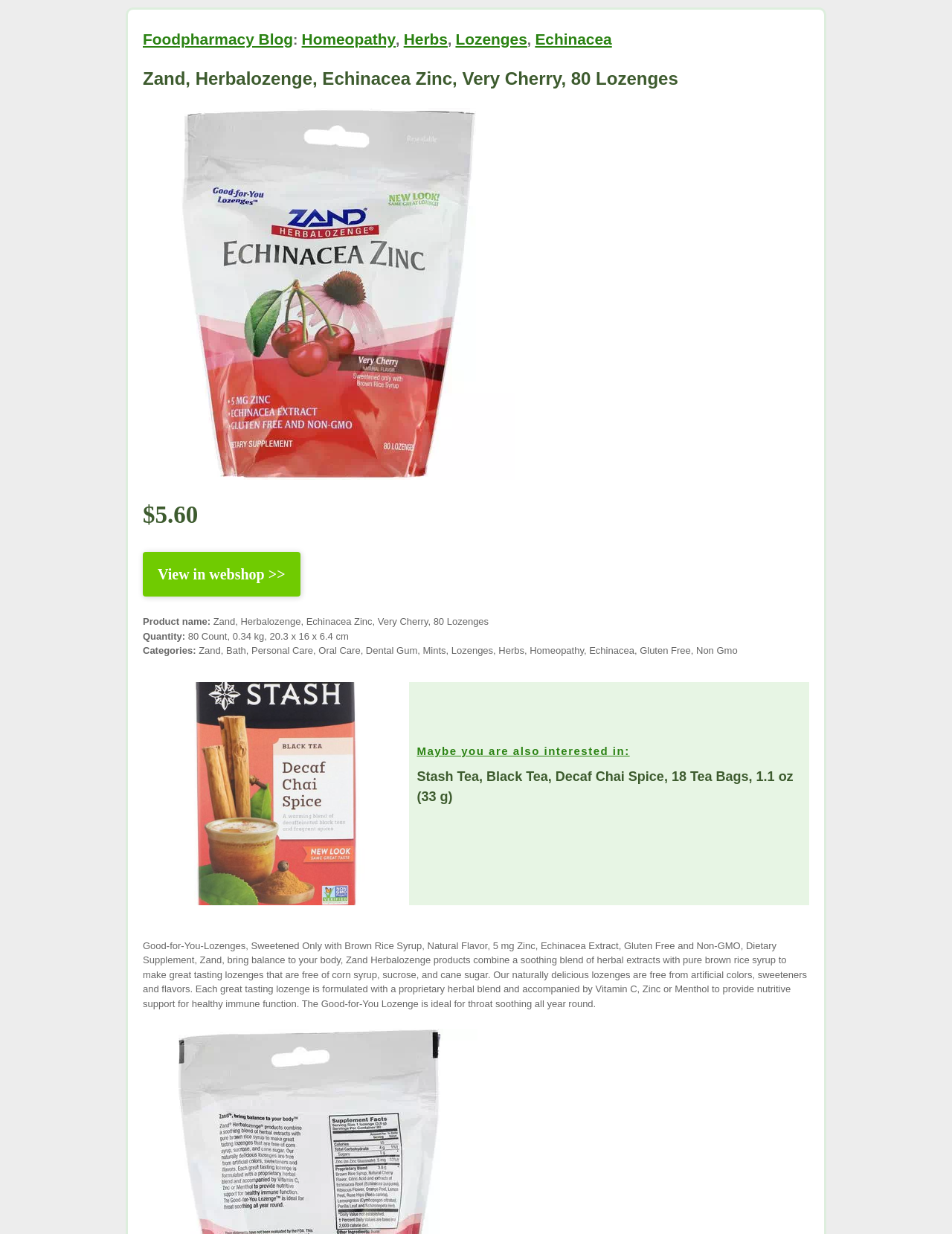What is the purpose of the product?
Provide a fully detailed and comprehensive answer to the question.

I found the purpose of the product by looking at the static text element with the text 'Good-for-You-Lozenges, Sweetened Only with Brown Rice Syrup, Natural Flavor, 5 mg Zinc, Echinacea Extract, Gluten Free and Non-GMO, Dietary Supplement...' which mentions that the product is ideal for throat soothing all year round.